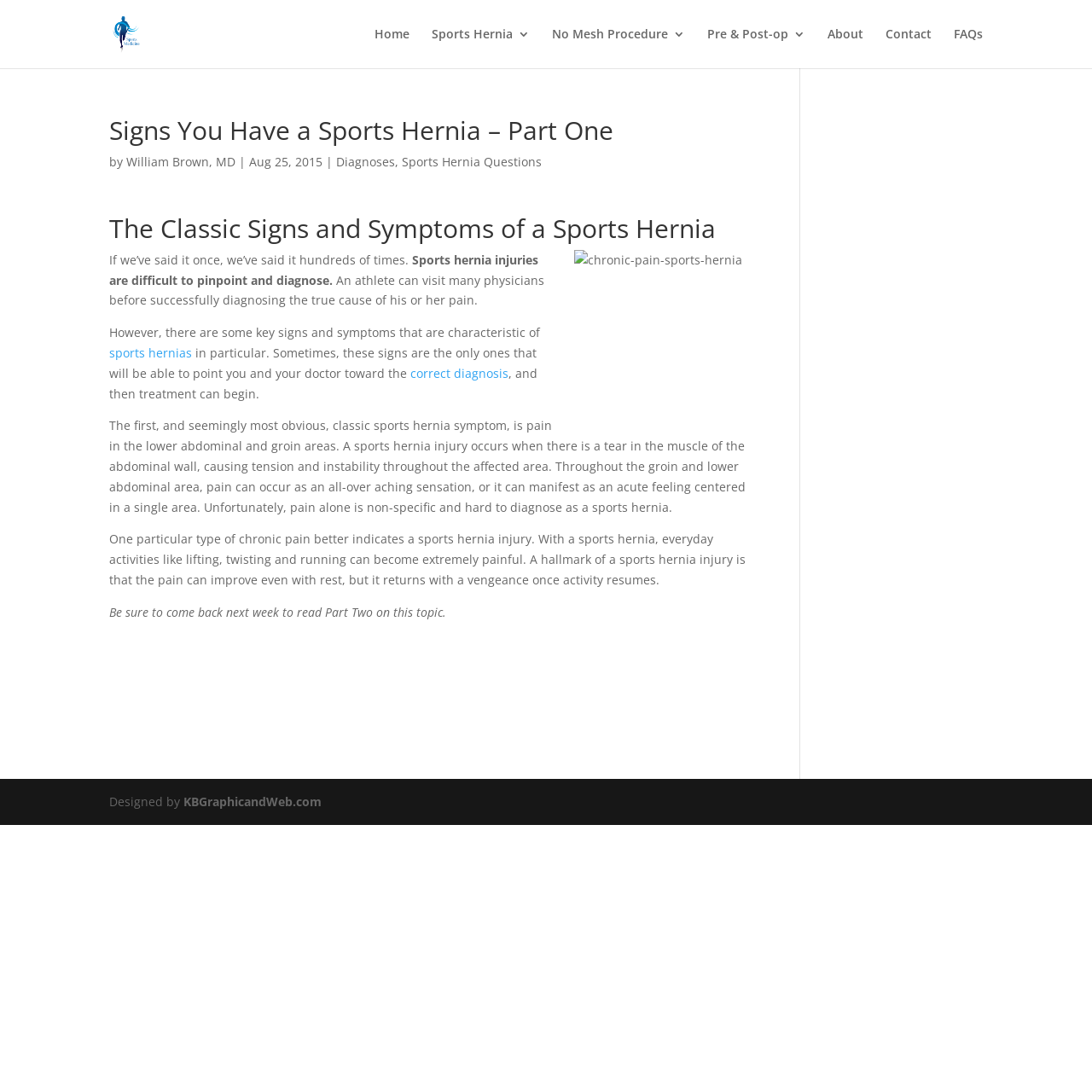Give the bounding box coordinates for this UI element: "Pre & Post-op". The coordinates should be four float numbers between 0 and 1, arranged as [left, top, right, bottom].

[0.648, 0.026, 0.738, 0.062]